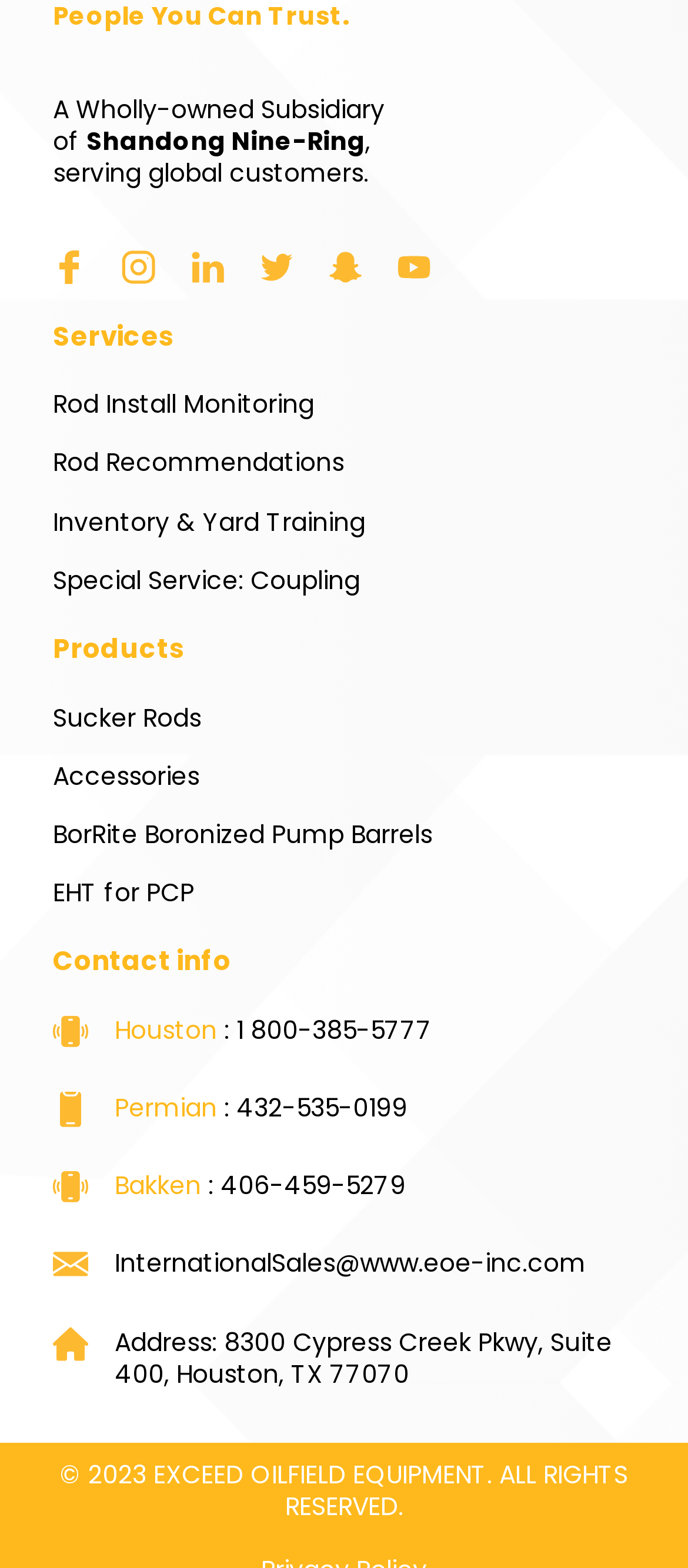Give a one-word or short phrase answer to this question: 
How many contact numbers are provided?

4